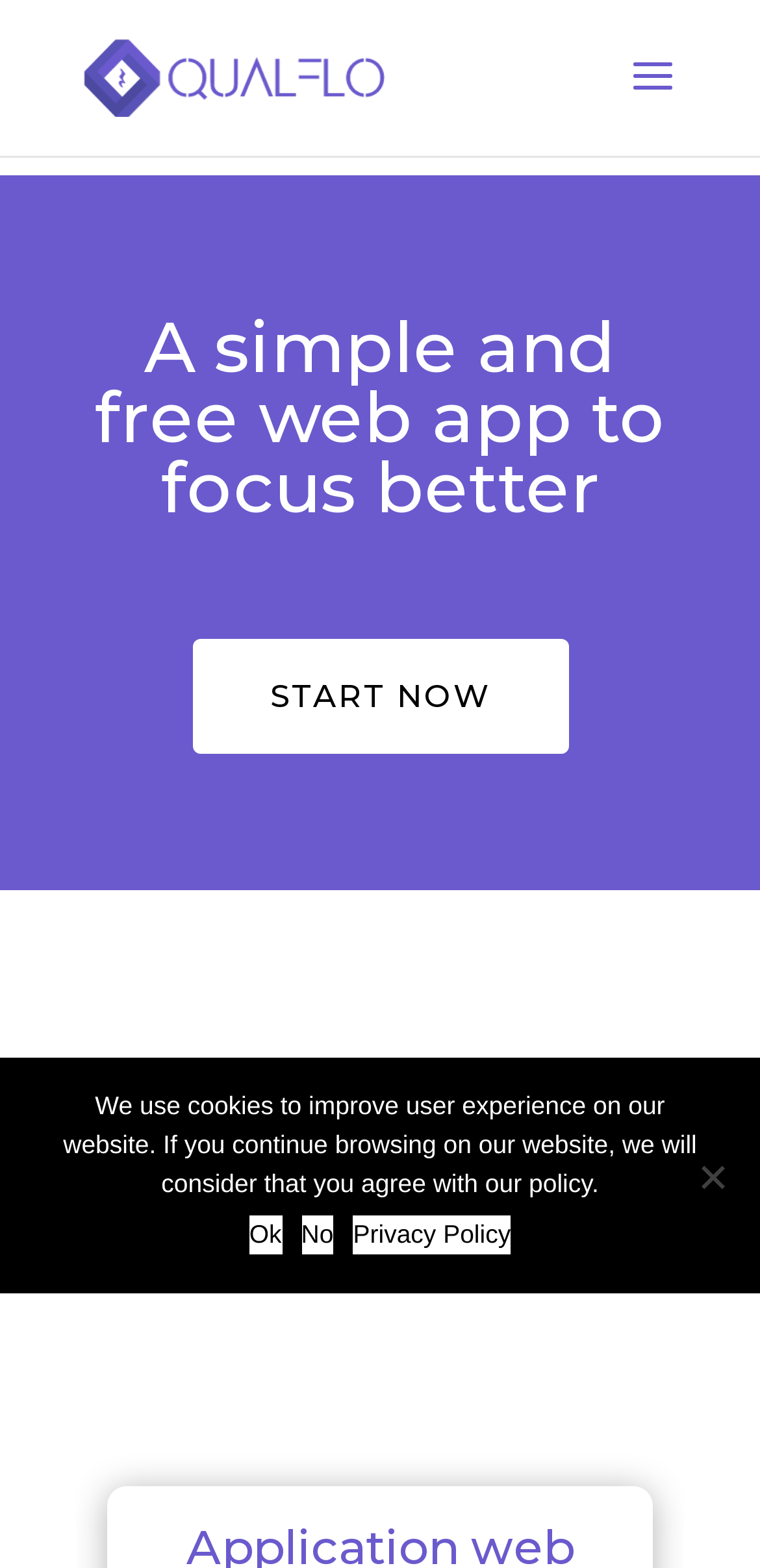Please determine the bounding box of the UI element that matches this description: No. The coordinates should be given as (top-left x, top-left y, bottom-right x, bottom-right y), with all values between 0 and 1.

[0.396, 0.775, 0.439, 0.8]